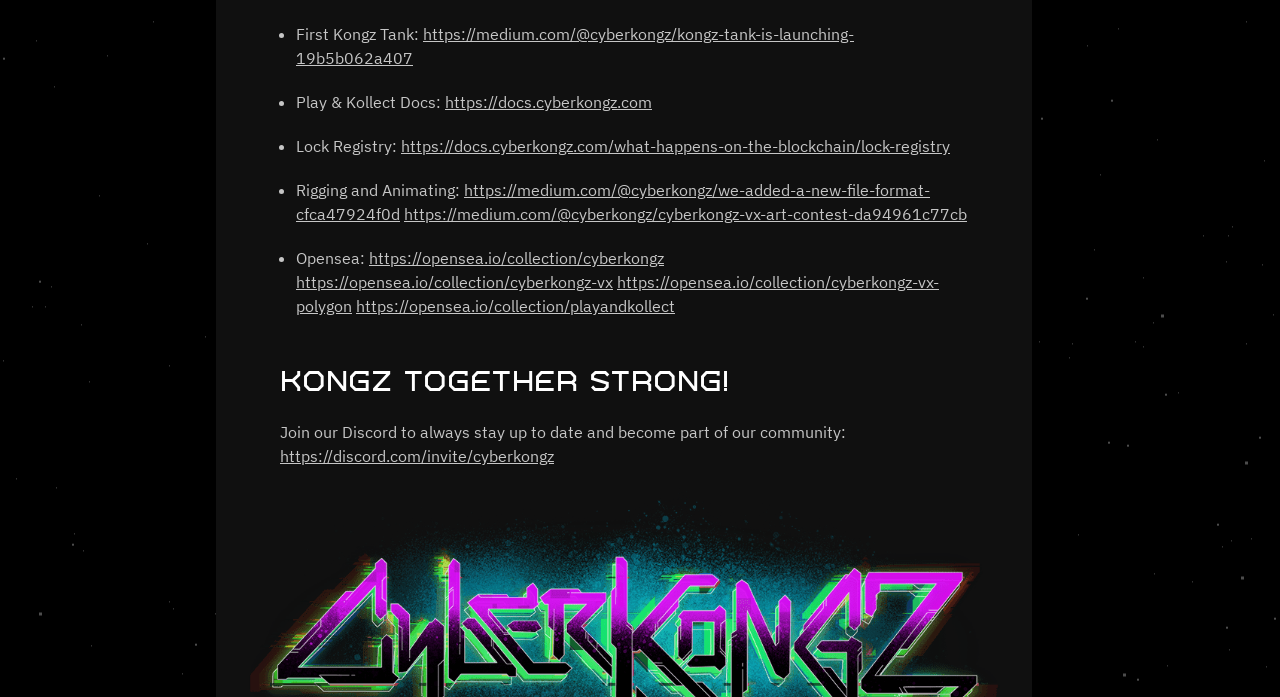Determine the bounding box coordinates of the element's region needed to click to follow the instruction: "View the Cyberkongz collection on Opensea". Provide these coordinates as four float numbers between 0 and 1, formatted as [left, top, right, bottom].

[0.288, 0.356, 0.519, 0.385]